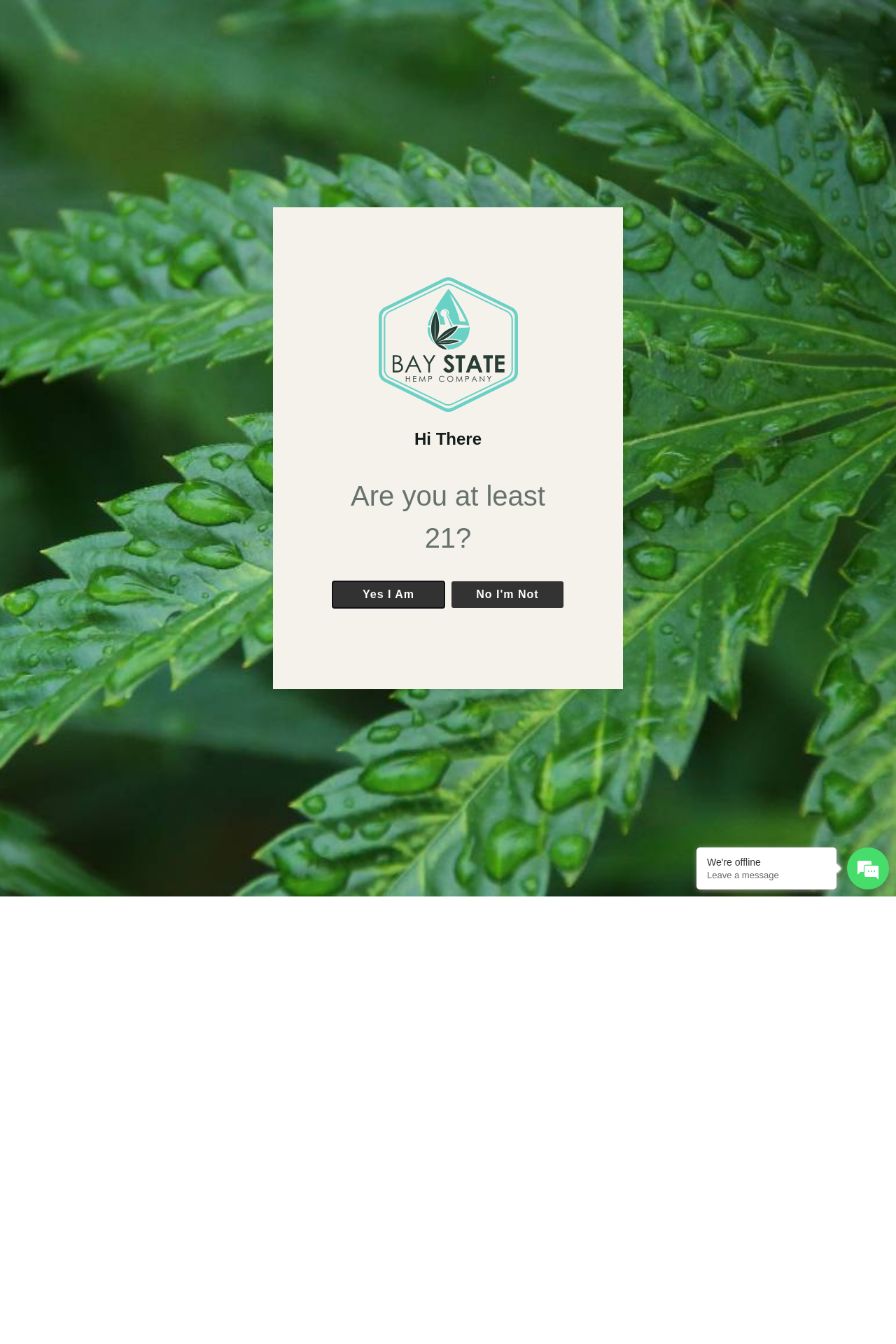Identify the bounding box coordinates of the section to be clicked to complete the task described by the following instruction: "Click the 'Share this post on Facebook' link". The coordinates should be four float numbers between 0 and 1, formatted as [left, top, right, bottom].

[0.395, 0.23, 0.424, 0.25]